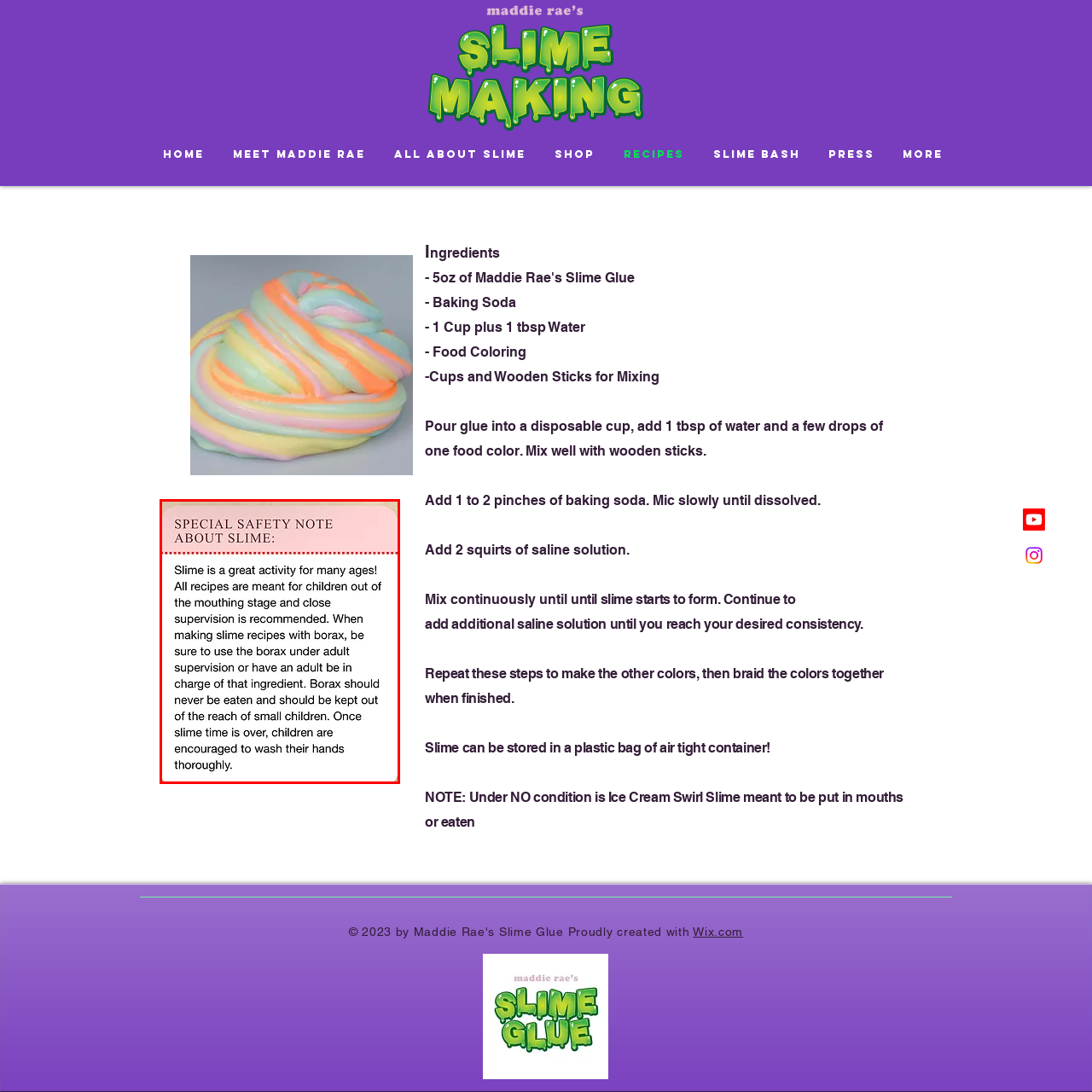Who should supervise children during slime-making?
Check the image inside the red boundary and answer the question using a single word or brief phrase.

adults